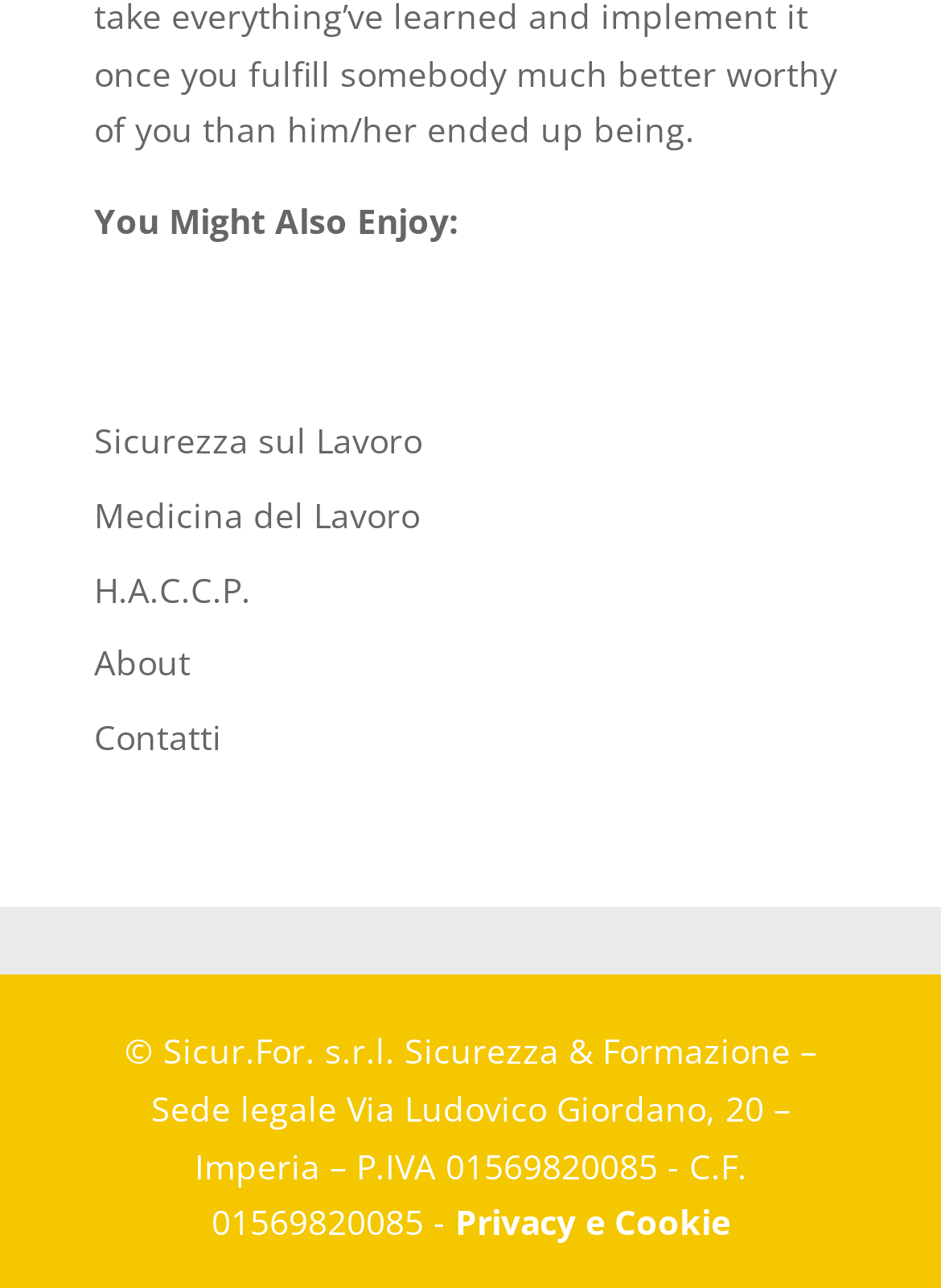What is the purpose of the 'Contatti' link?
Look at the image and answer the question using a single word or phrase.

To contact the company